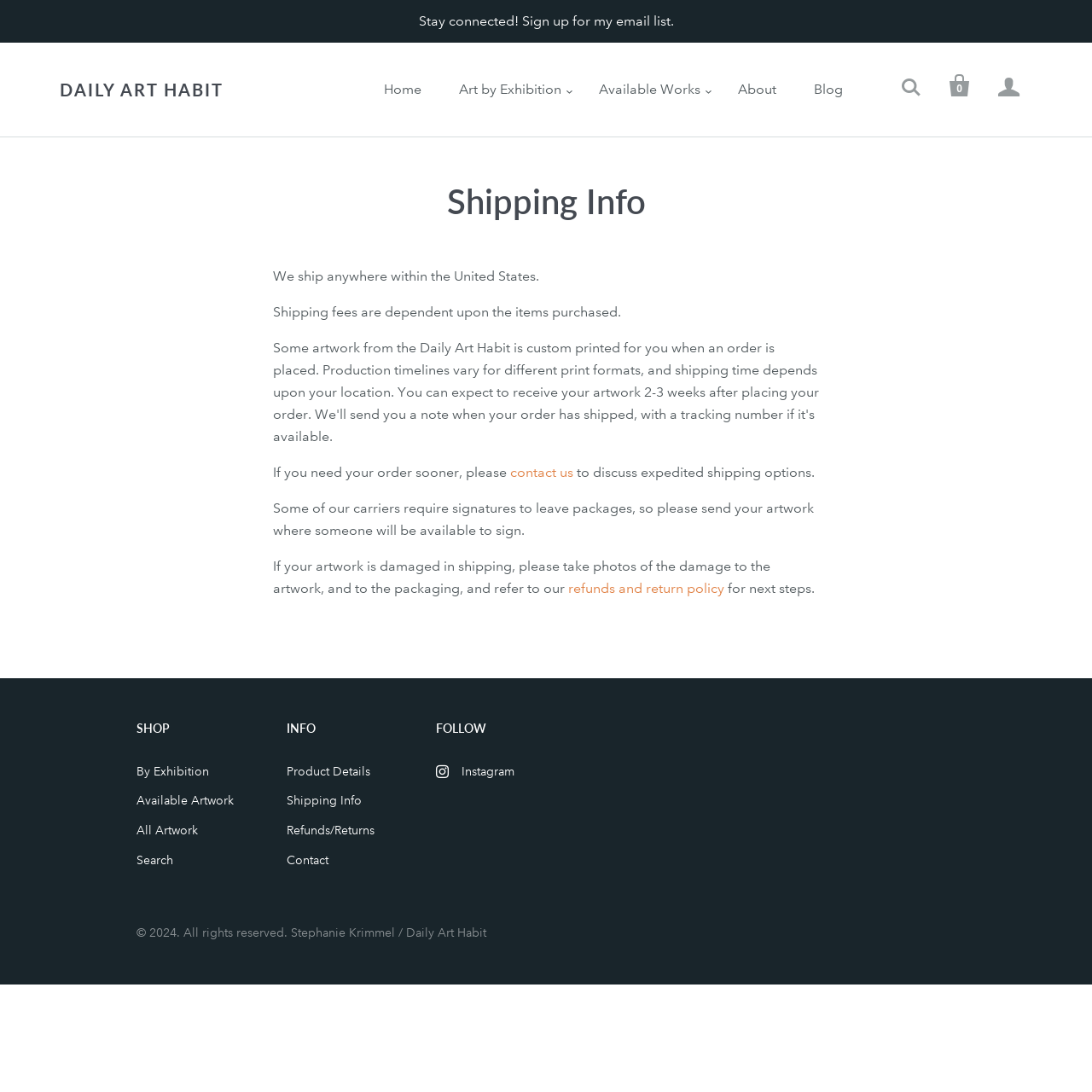Please locate the clickable area by providing the bounding box coordinates to follow this instruction: "Click the 'HOME' link".

None